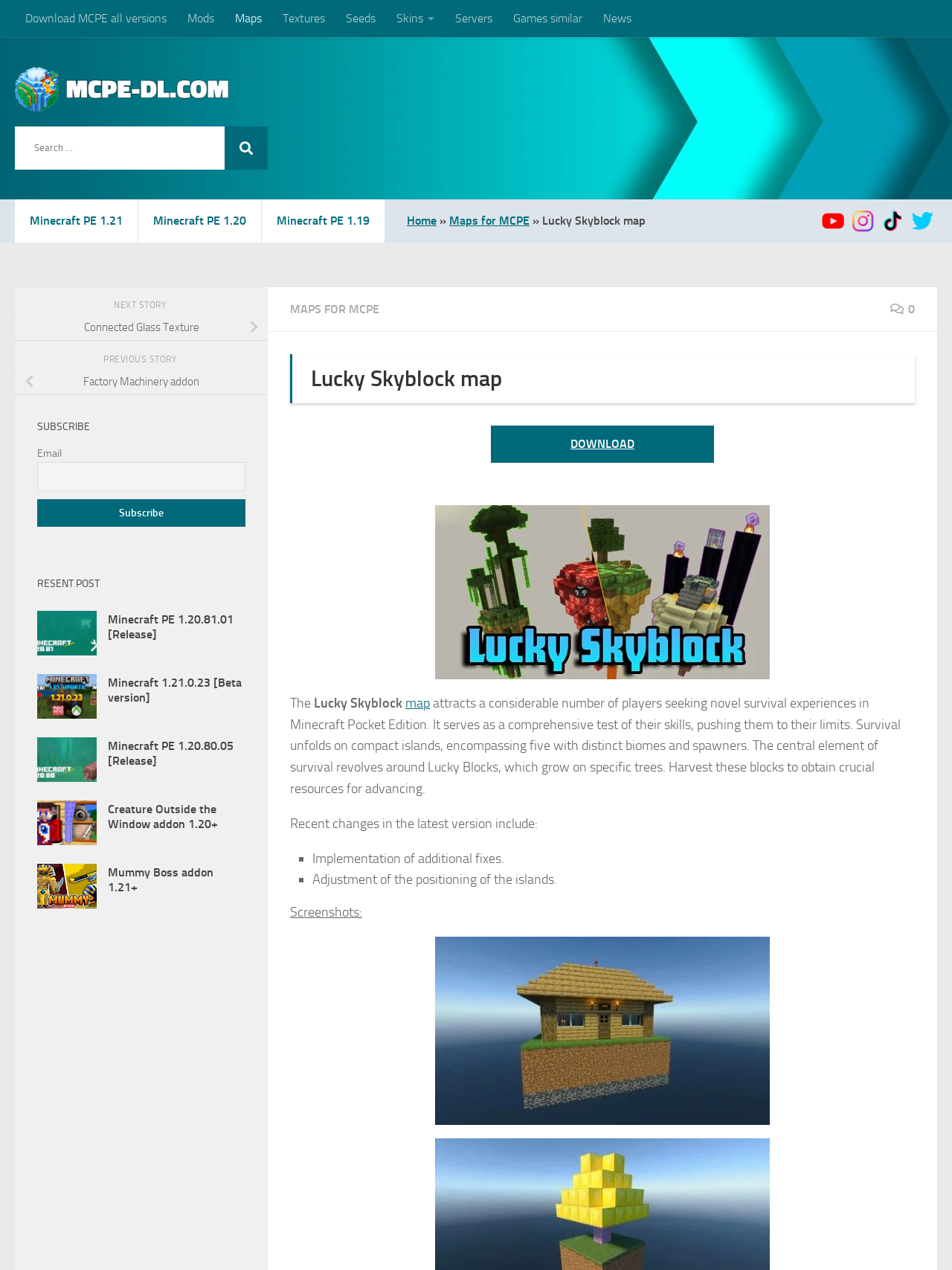Please find the bounding box coordinates (top-left x, top-left y, bottom-right x, bottom-right y) in the screenshot for the UI element described as follows: Games similar

[0.528, 0.0, 0.623, 0.029]